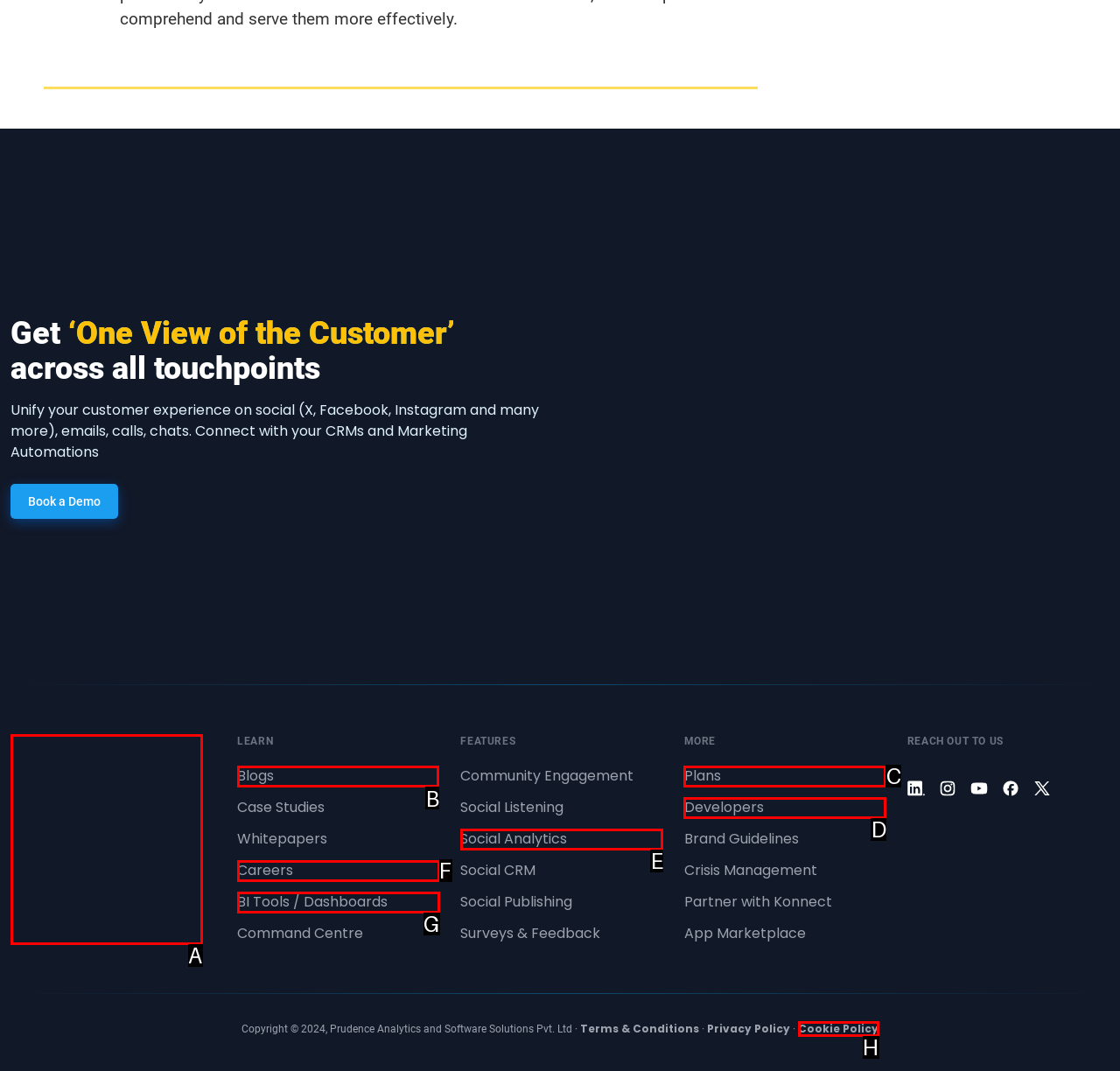Choose the letter of the UI element necessary for this task: Read the blog
Answer with the correct letter.

B